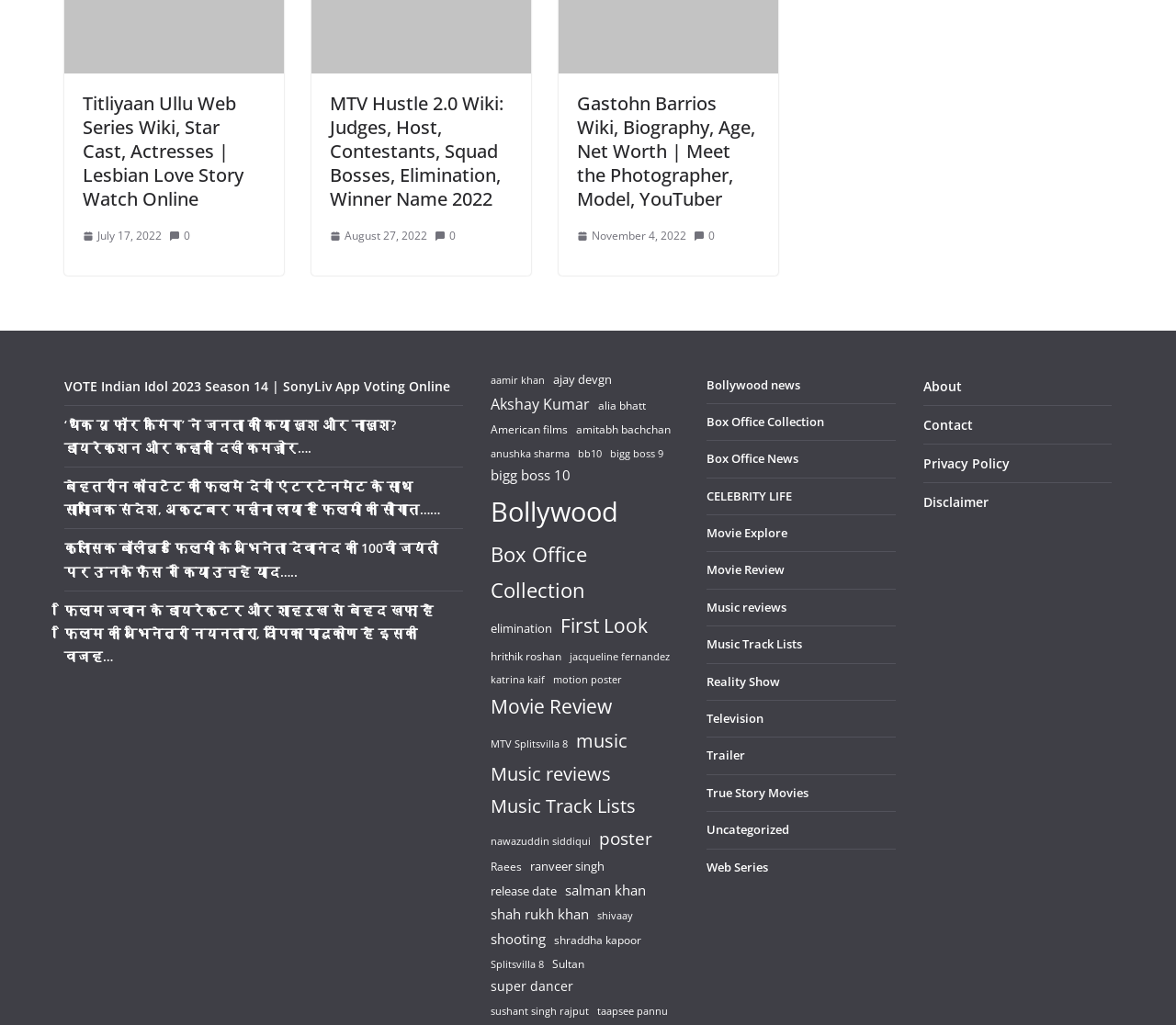Locate the bounding box coordinates of the element's region that should be clicked to carry out the following instruction: "Explore Bollywood news". The coordinates need to be four float numbers between 0 and 1, i.e., [left, top, right, bottom].

[0.601, 0.367, 0.68, 0.383]